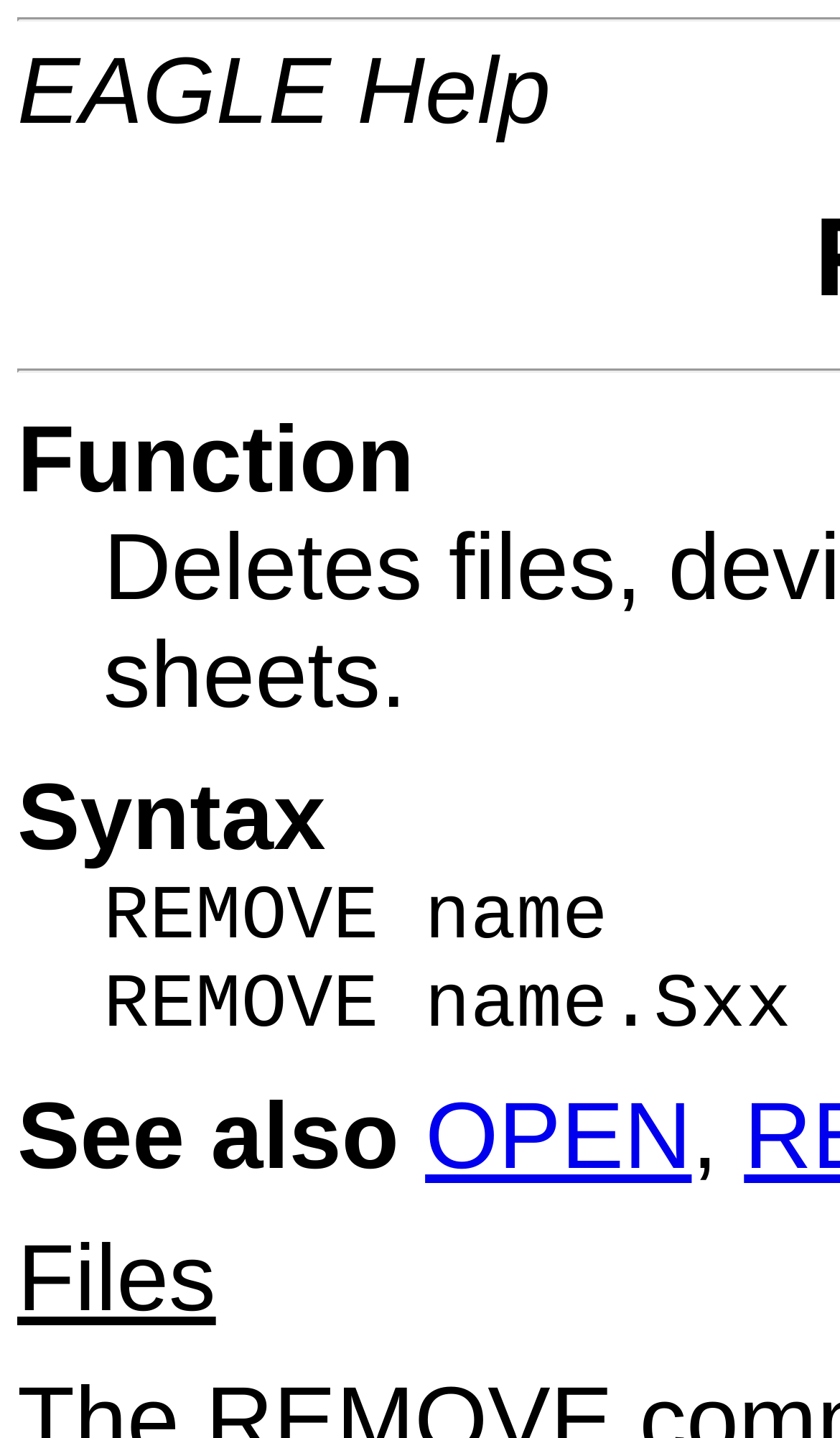What is the category of the 'Files' section?
Refer to the image and offer an in-depth and detailed answer to the question.

The webpage does not explicitly state the category of the 'Files' section, but based on its position and context, it can be inferred that it may be related to file management or storage.